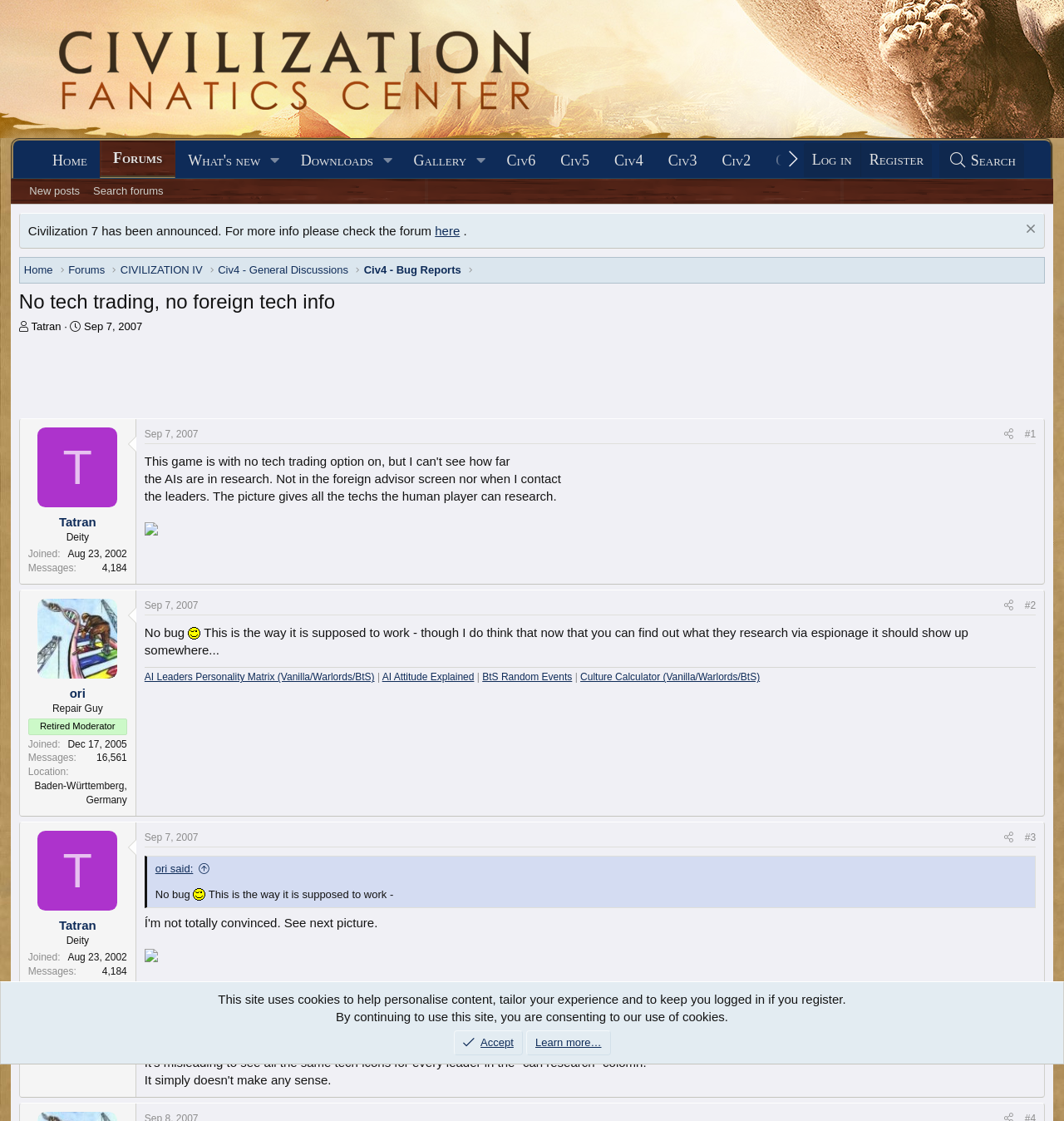Locate the bounding box coordinates of the clickable area to execute the instruction: "Read the thread started by 'Tatran'". Provide the coordinates as four float numbers between 0 and 1, represented as [left, top, right, bottom].

[0.035, 0.381, 0.11, 0.452]